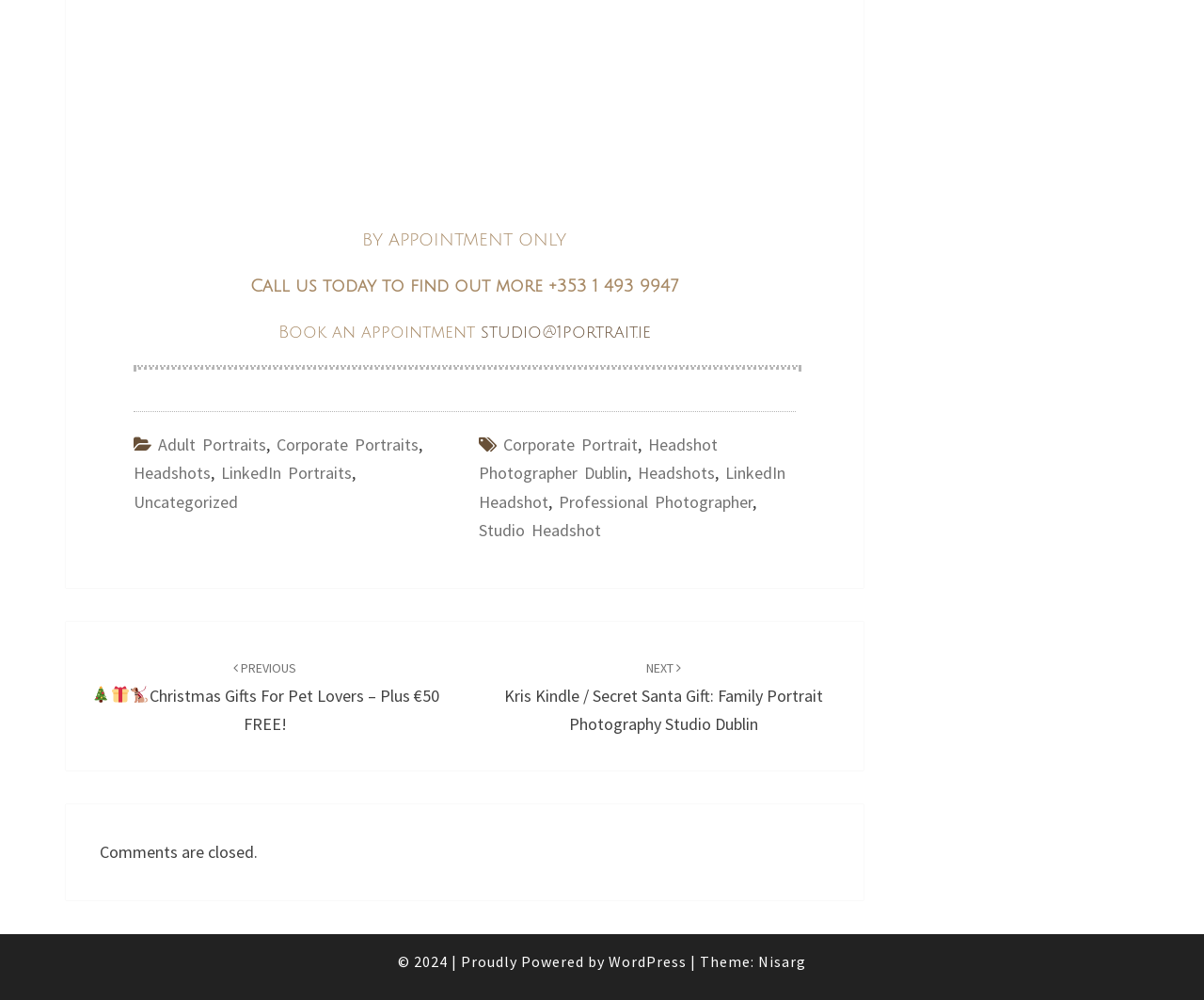Predict the bounding box of the UI element based on the description: "LinkedIn Portraits". The coordinates should be four float numbers between 0 and 1, formatted as [left, top, right, bottom].

[0.184, 0.462, 0.292, 0.484]